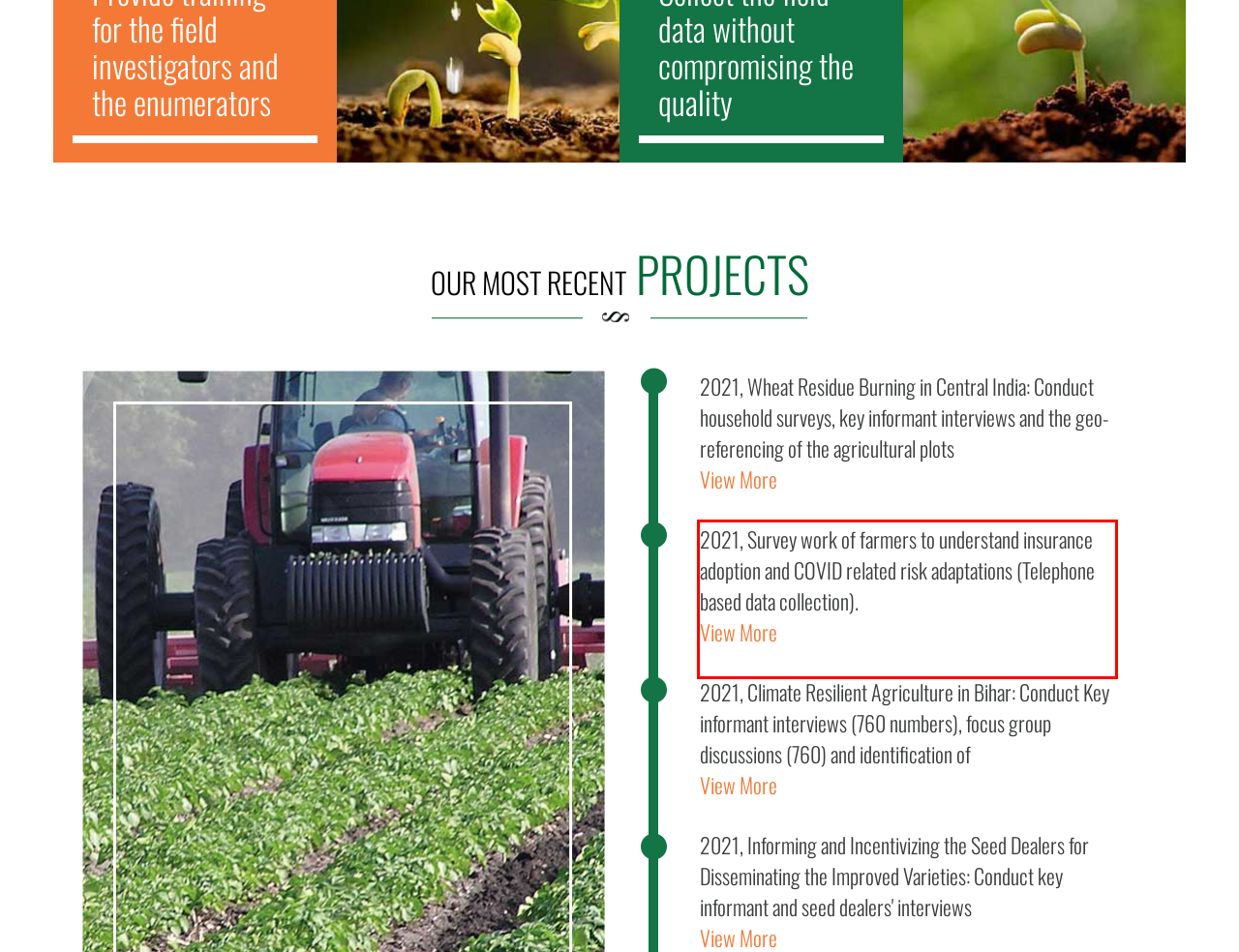Analyze the screenshot of the webpage and extract the text from the UI element that is inside the red bounding box.

2021, Survey work of farmers to understand insurance adoption and COVID related risk adaptations (Telephone based data collection). View More